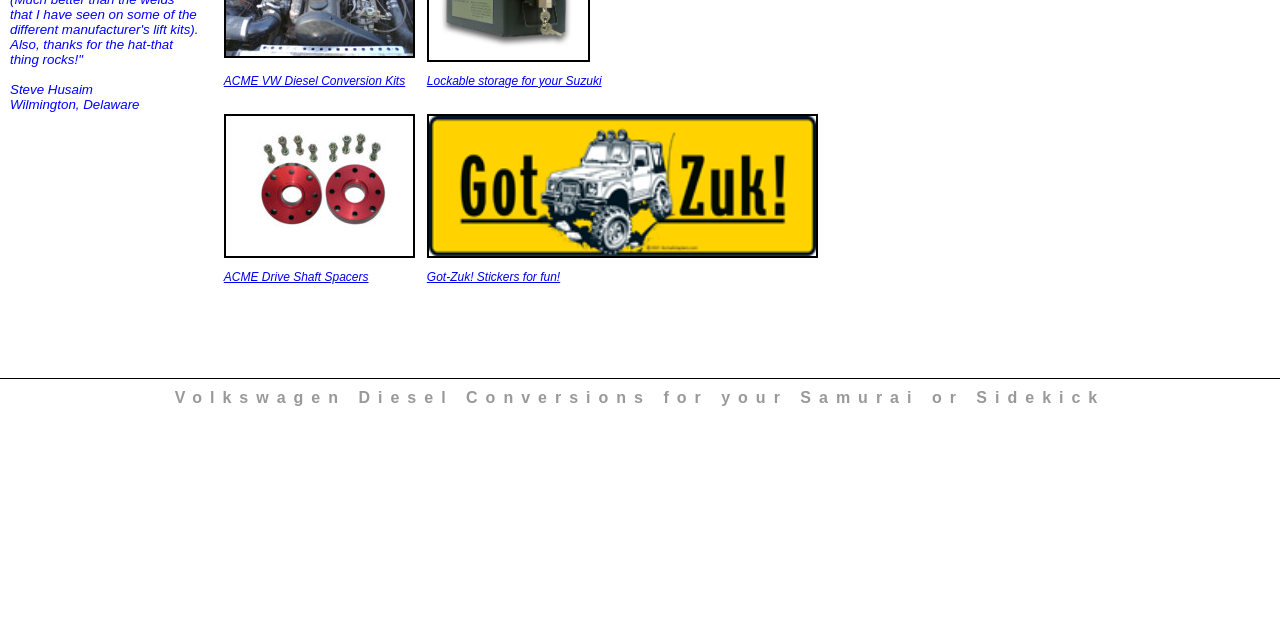Given the description Lockable storage for your Suzuki, predict the bounding box coordinates of the UI element. Ensure the coordinates are in the format (top-left x, top-left y, bottom-right x, bottom-right y) and all values are between 0 and 1.

[0.333, 0.115, 0.47, 0.159]